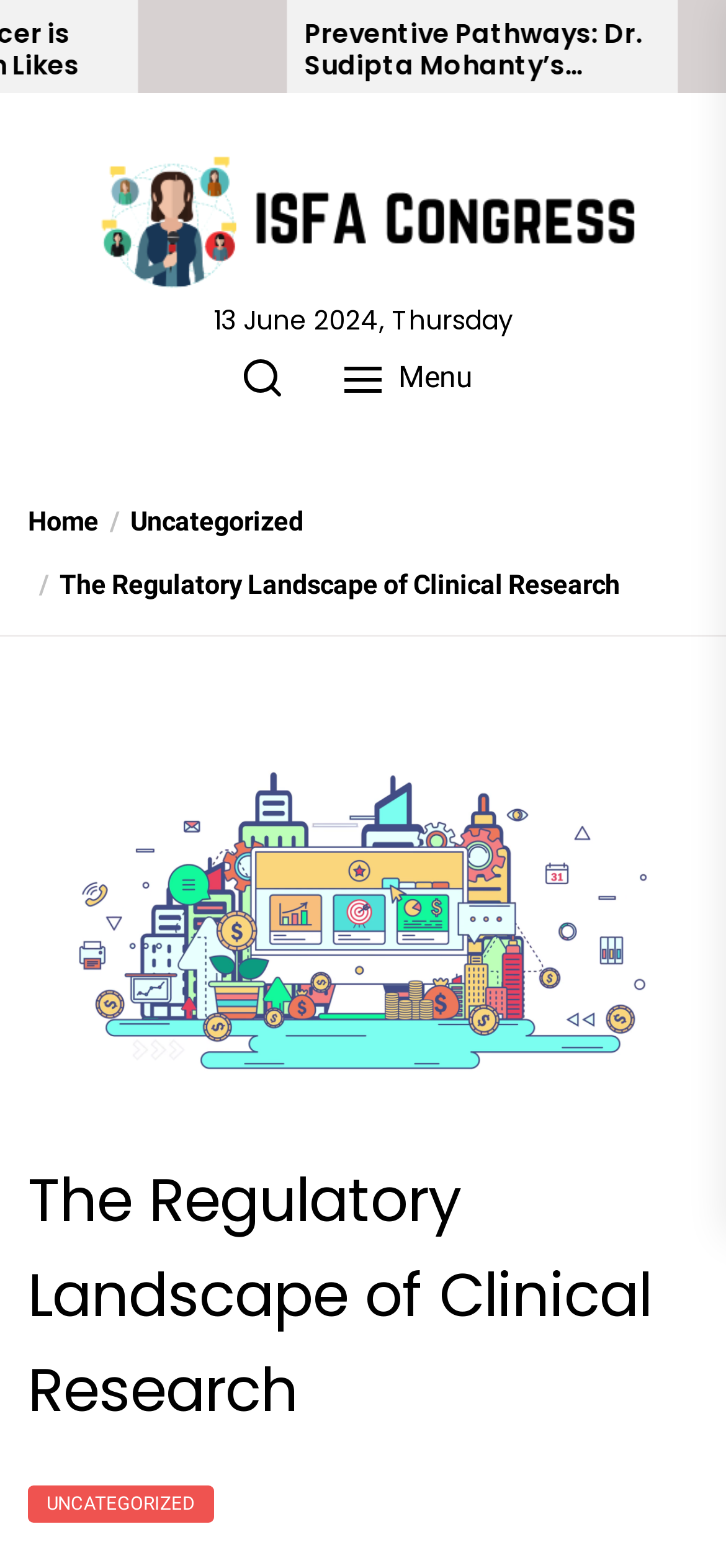Give a one-word or short-phrase answer to the following question: 
What is the purpose of the button with the text 'Search'?

To search the website